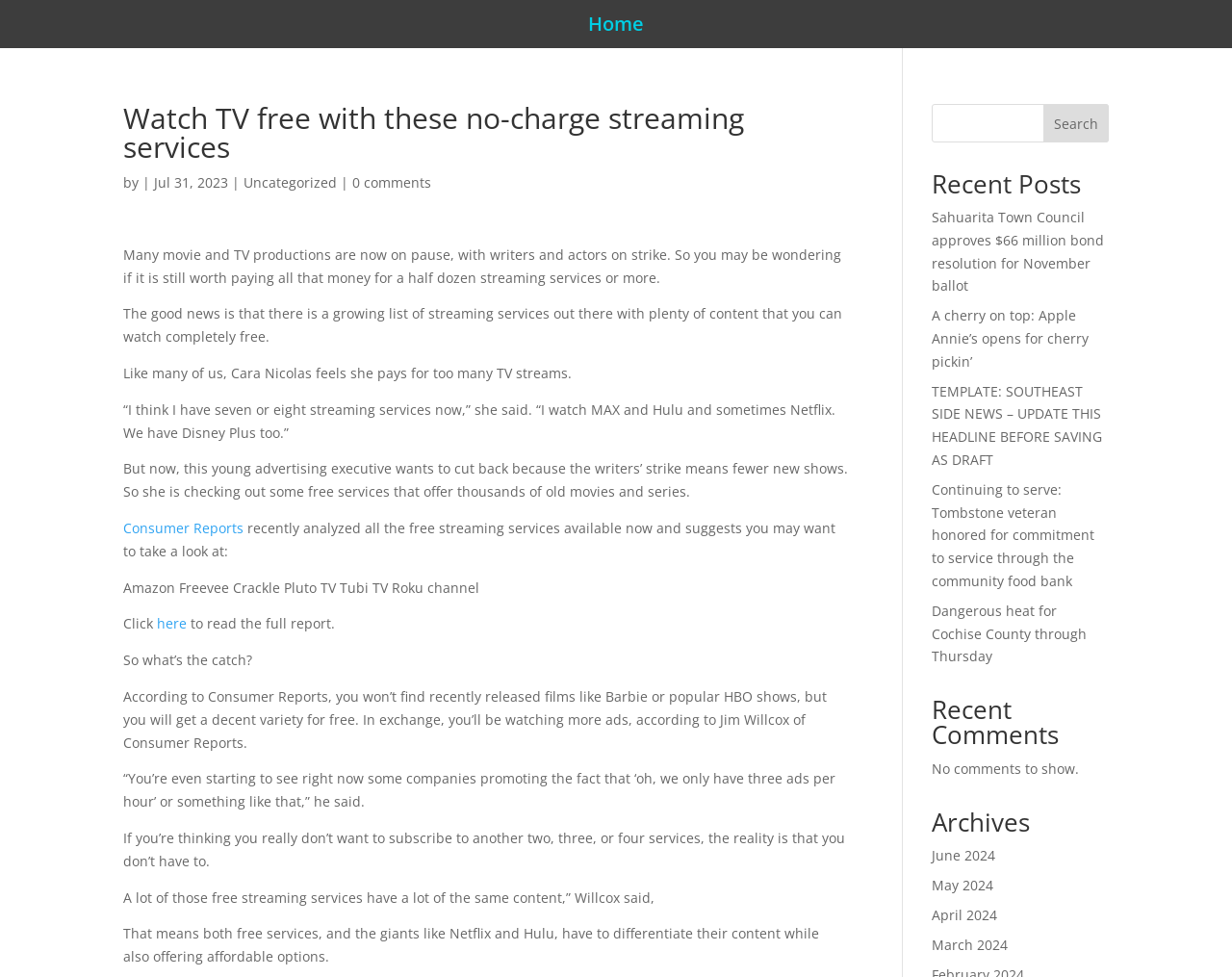Determine the bounding box coordinates of the region I should click to achieve the following instruction: "Check out Recent Posts". Ensure the bounding box coordinates are four float numbers between 0 and 1, i.e., [left, top, right, bottom].

[0.756, 0.175, 0.9, 0.211]